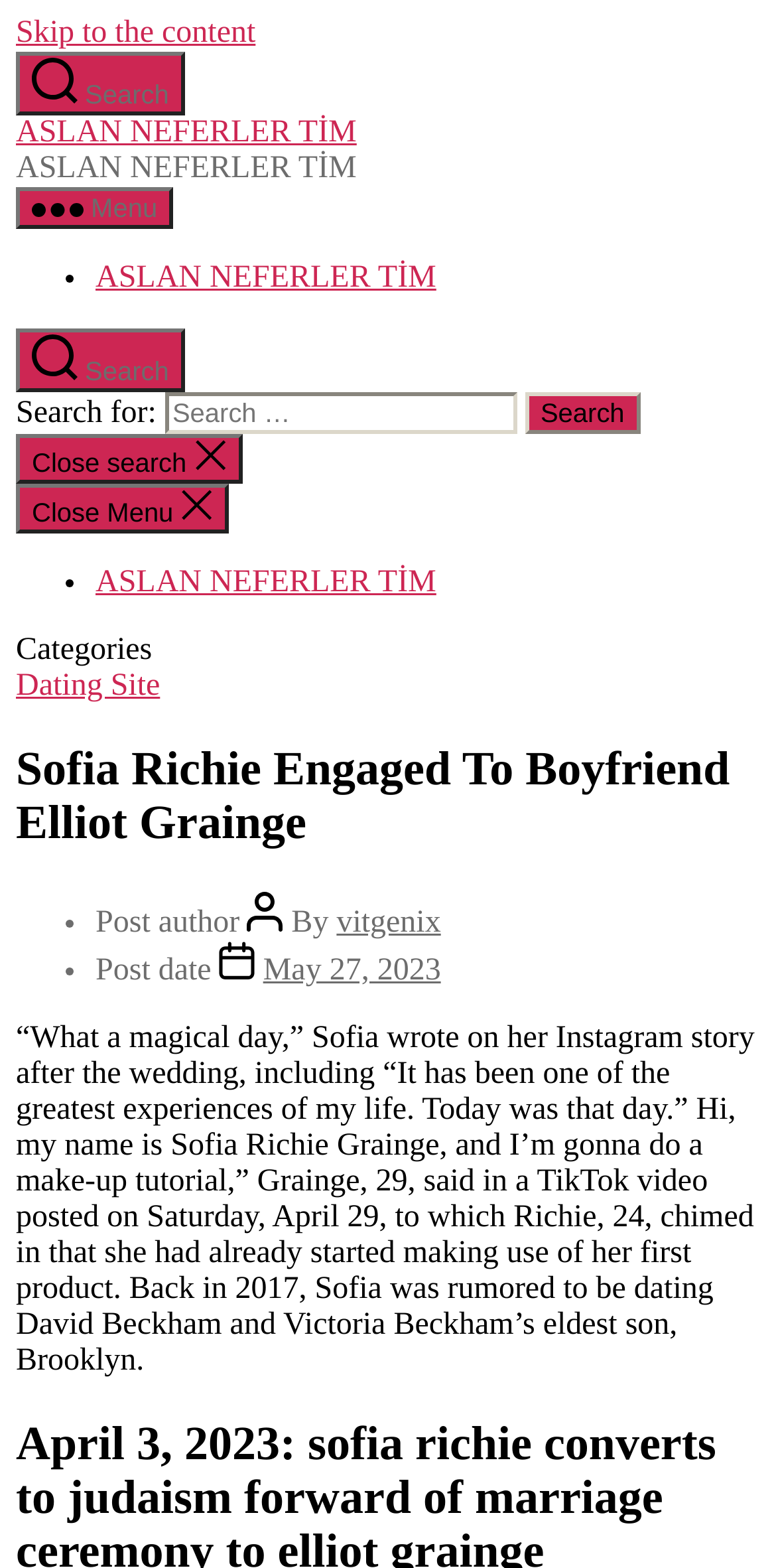How many search buttons are there?
Please provide a single word or phrase in response based on the screenshot.

2